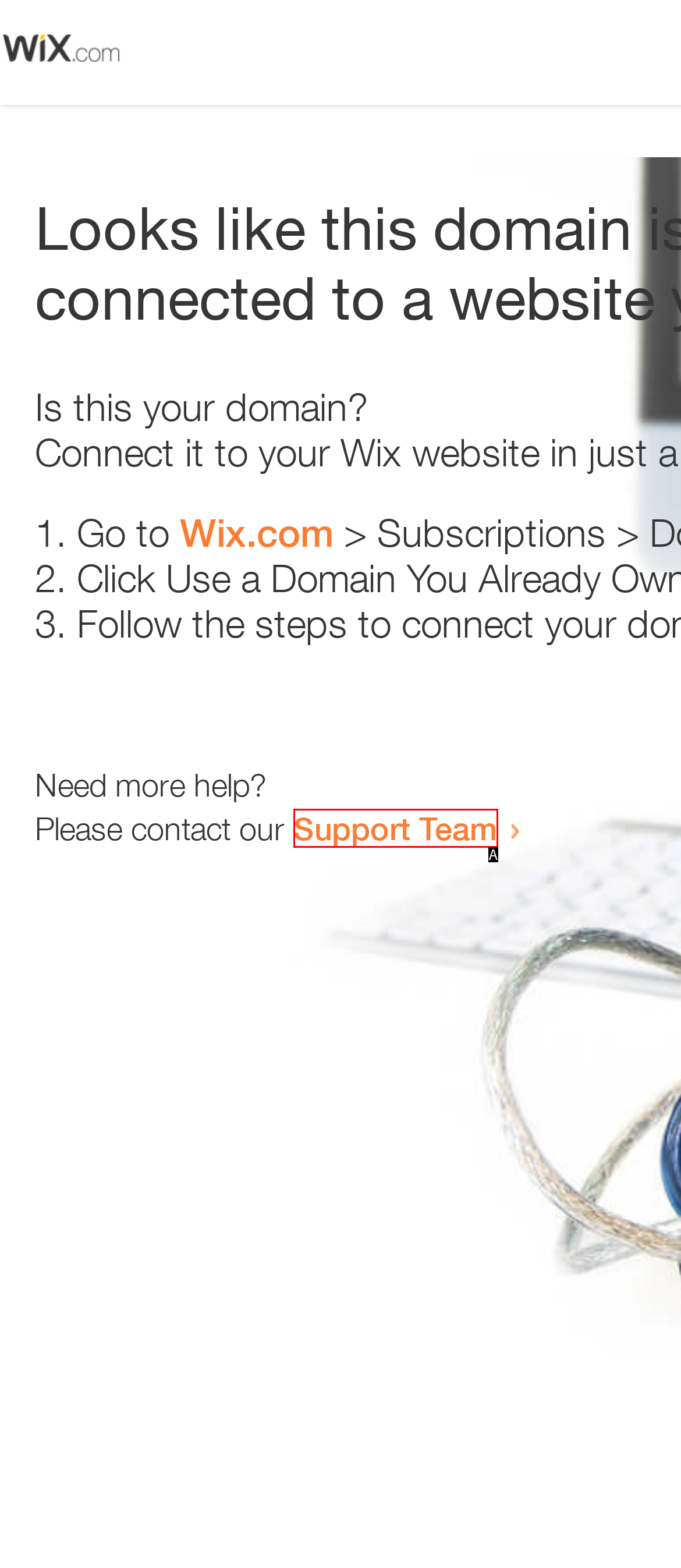Which option corresponds to the following element description: Support Team?
Please provide the letter of the correct choice.

A